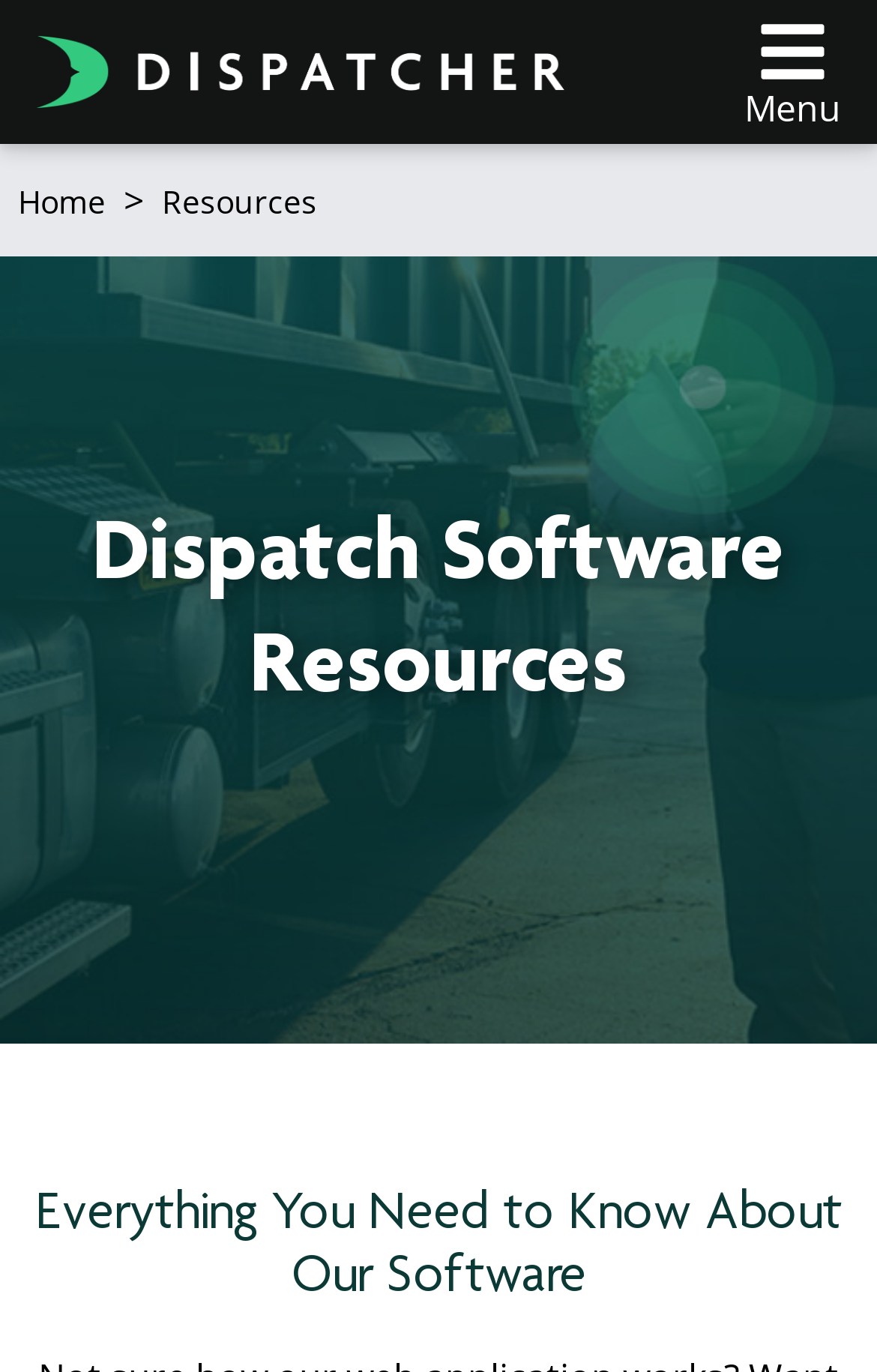Using the provided description CloseMenu, find the bounding box coordinates for the UI element. Provide the coordinates in (top-left x, top-left y, bottom-right x, bottom-right y) format, ensuring all values are between 0 and 1.

[0.856, 0.011, 0.959, 0.094]